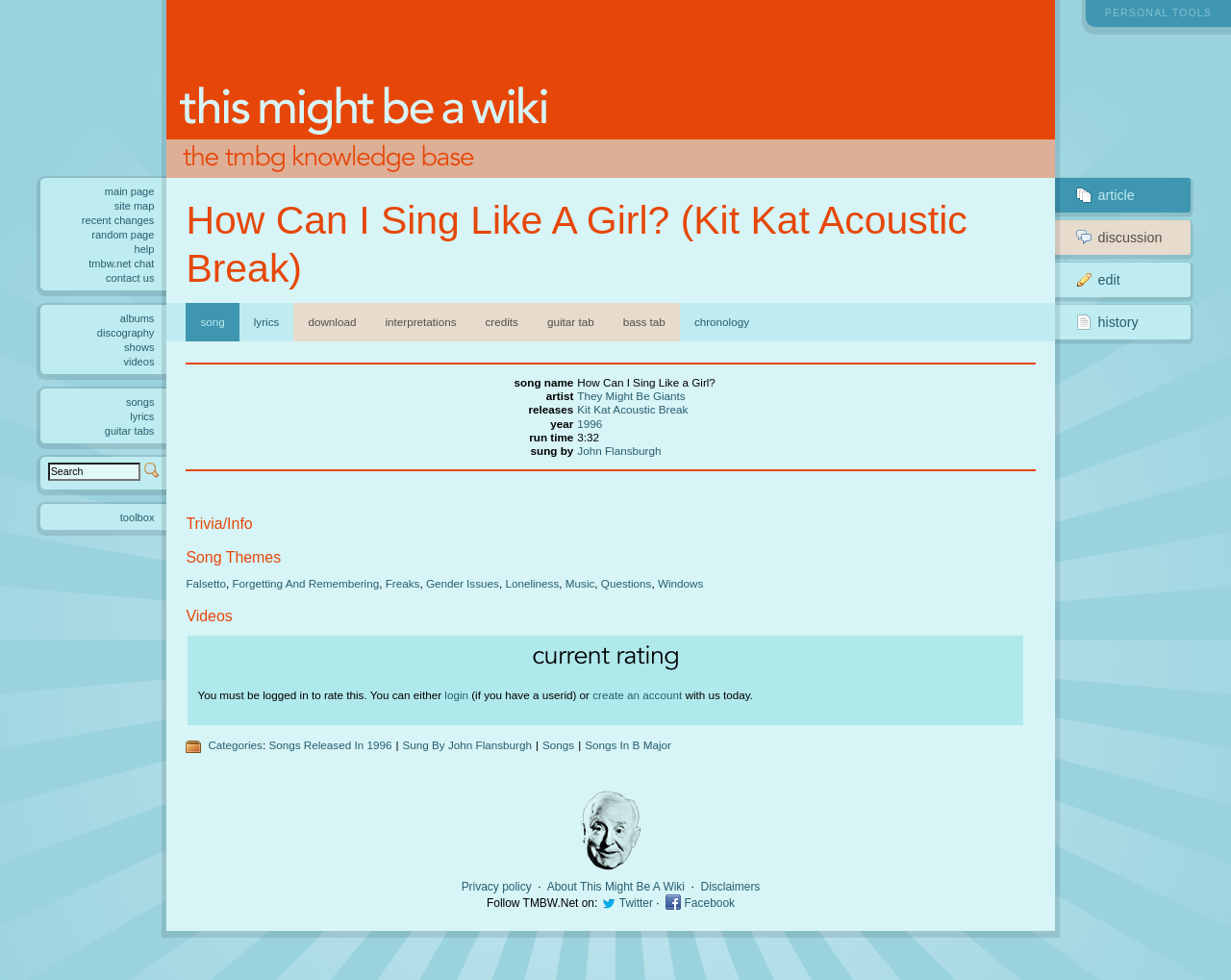What is the run time of the song?
Please provide an in-depth and detailed response to the question.

The run time of the song can be found in the 'Song Info' table, in the row where the first column is 'run time', and the second column is '3:32'.